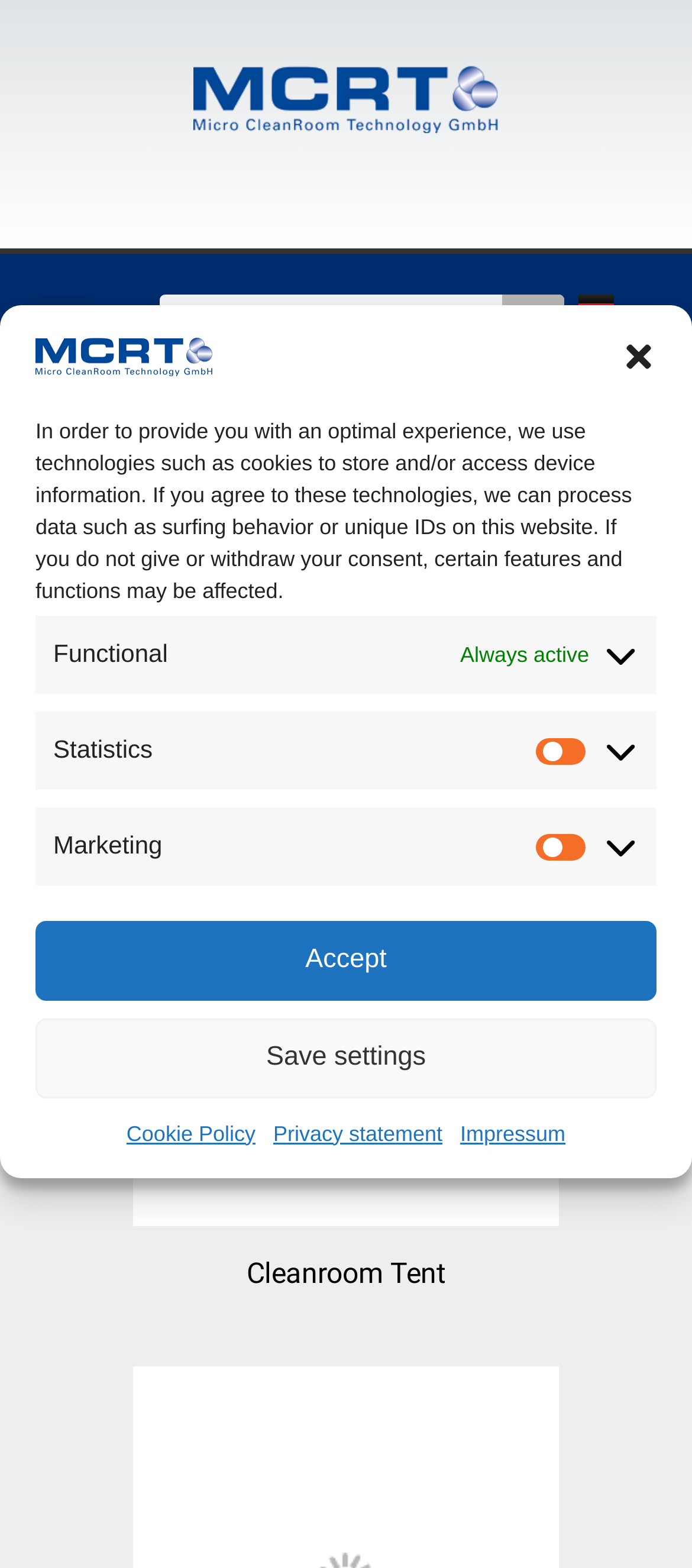Find the bounding box coordinates for the area you need to click to carry out the instruction: "Switch to English language". The coordinates should be four float numbers between 0 and 1, indicated as [left, top, right, bottom].

[0.814, 0.207, 0.906, 0.229]